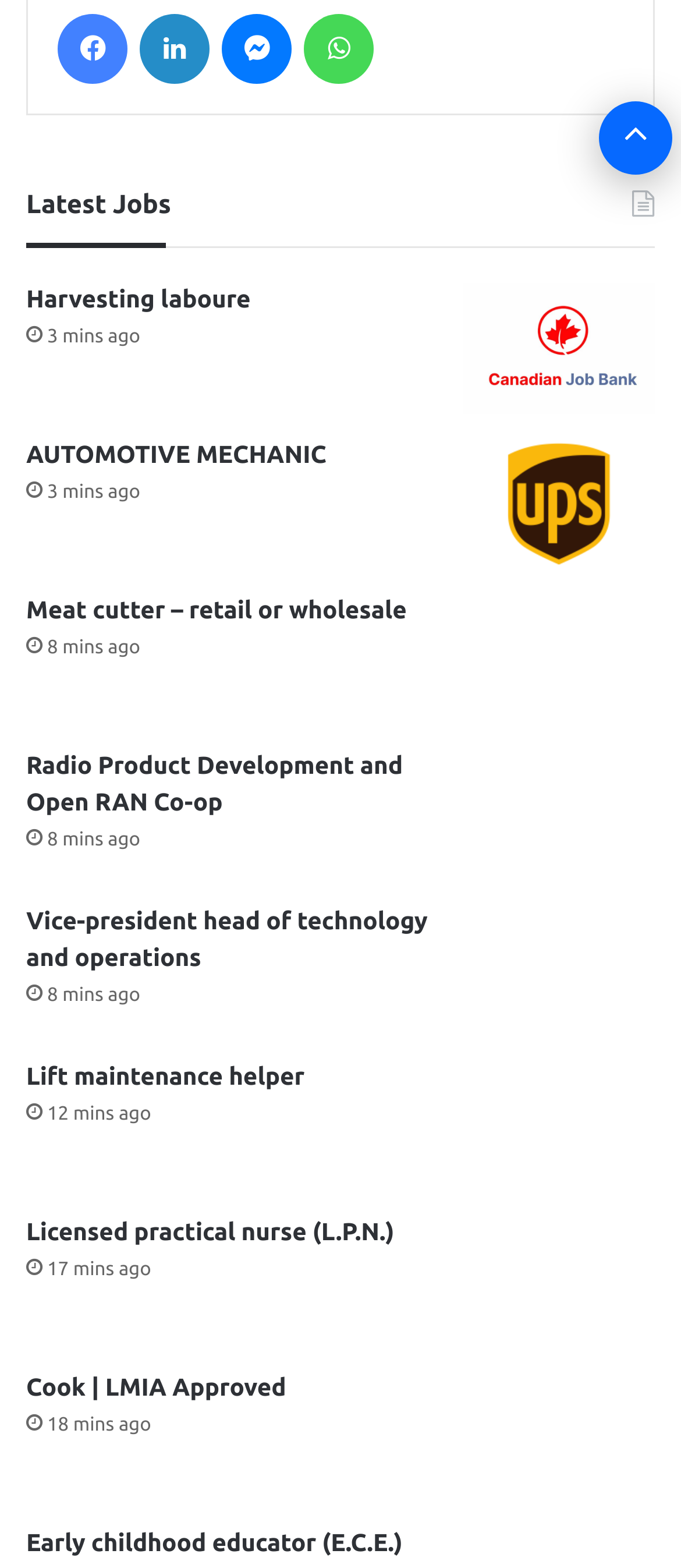What is the salary for the Dishwasher job?
Please give a detailed and elaborate answer to the question.

The salary for the Dishwasher job is indicated by the StaticText element with the text ': $16.00 hourly 40 hours per week' under the 'Salary' heading.